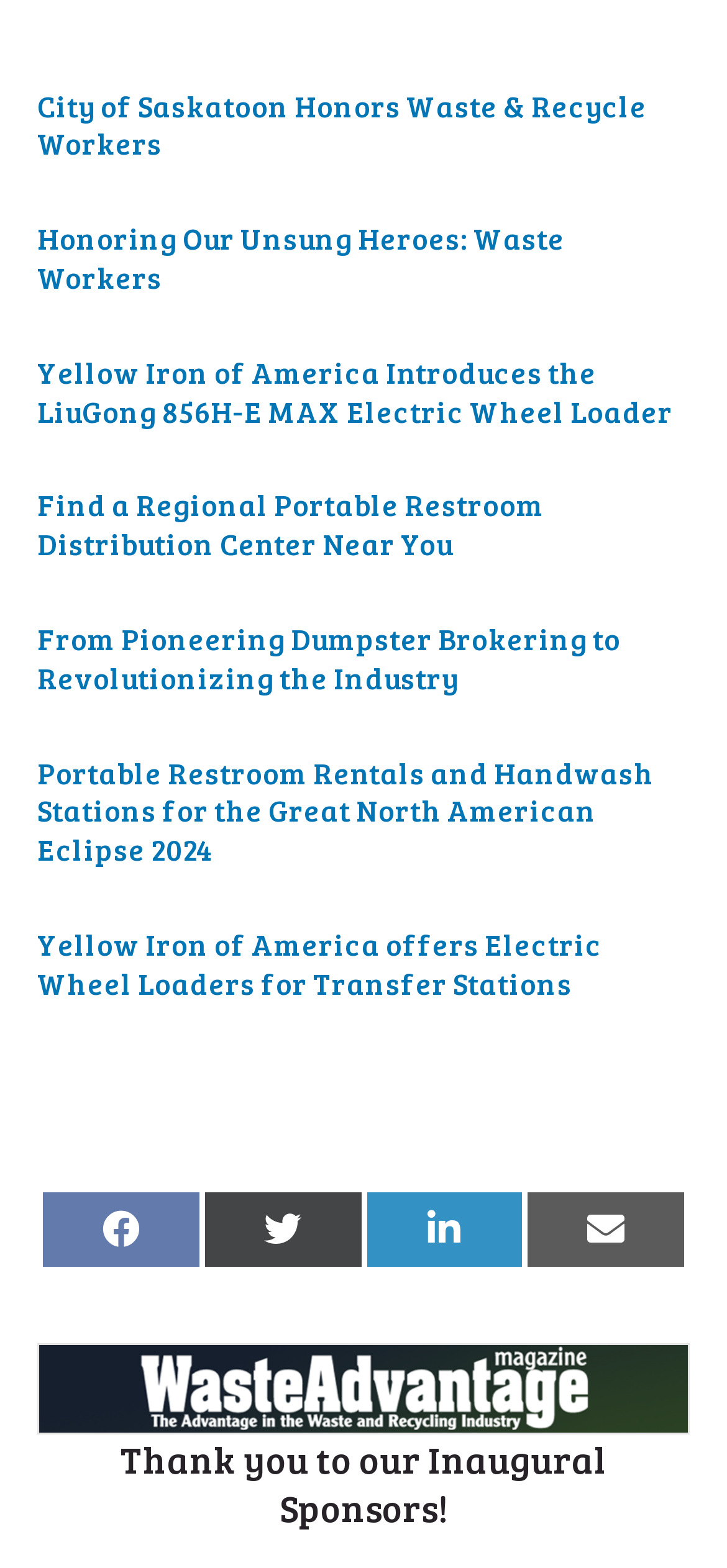Determine the bounding box coordinates for the HTML element mentioned in the following description: "WAM-website-4". The coordinates should be a list of four floats ranging from 0 to 1, represented as [left, top, right, bottom].

[0.054, 0.857, 0.946, 0.914]